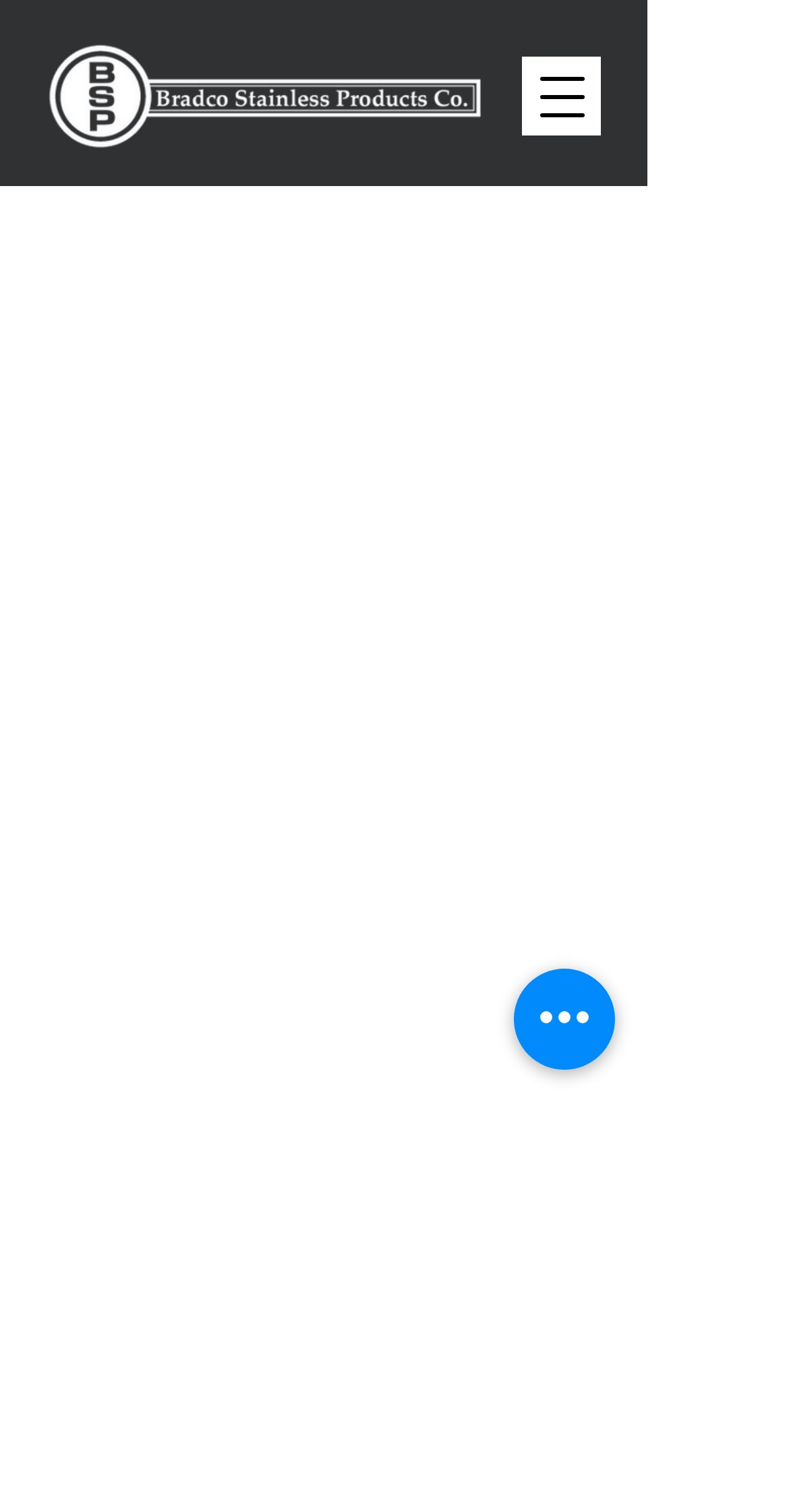Using the description "aria-label="Quick actions"", predict the bounding box of the relevant HTML element.

[0.651, 0.641, 0.779, 0.708]